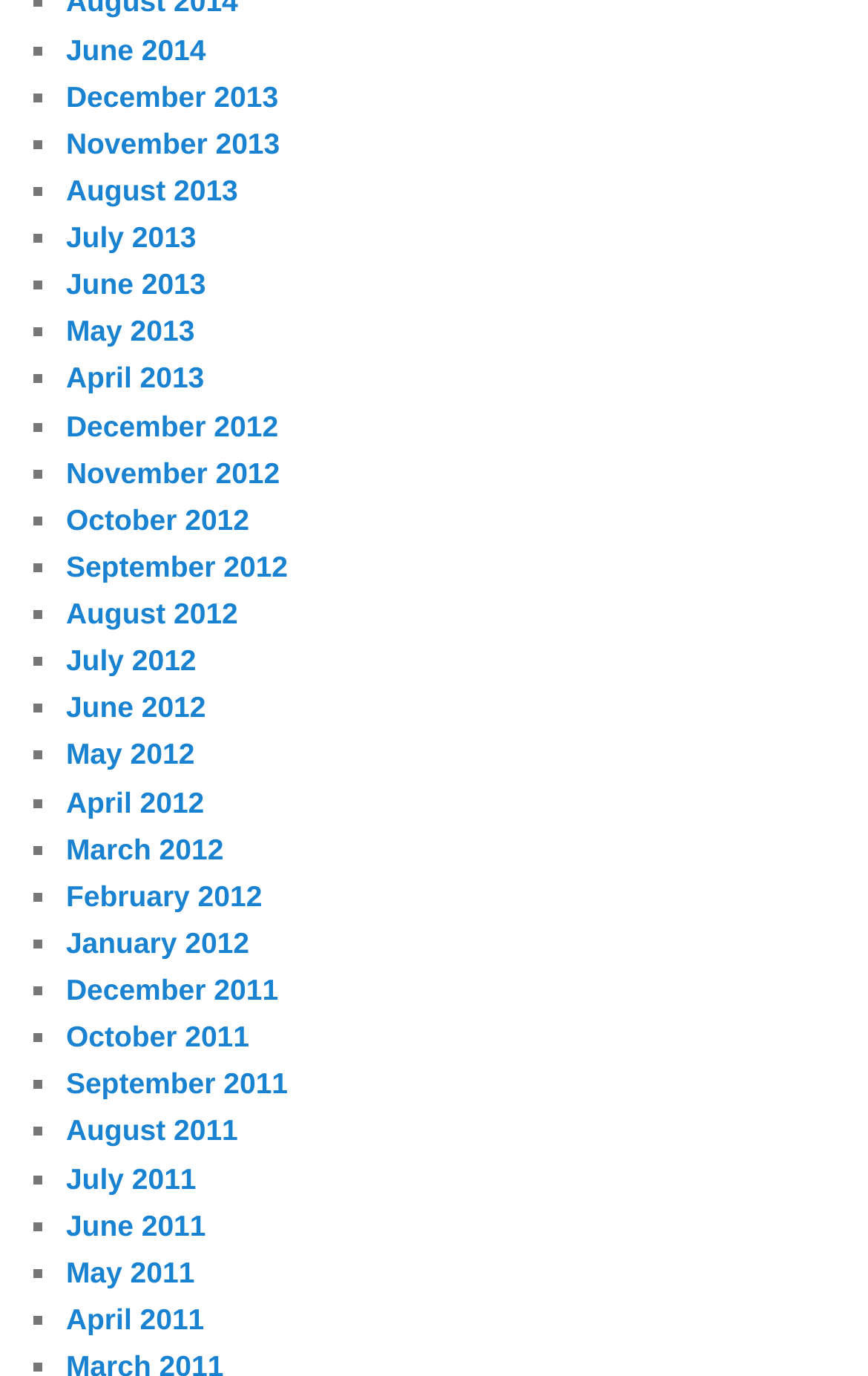What is the pattern of the list markers?
Refer to the image and give a detailed answer to the query.

I observed that each list item has a list marker '■' preceding the month and year, indicating that the list is a bulleted list.